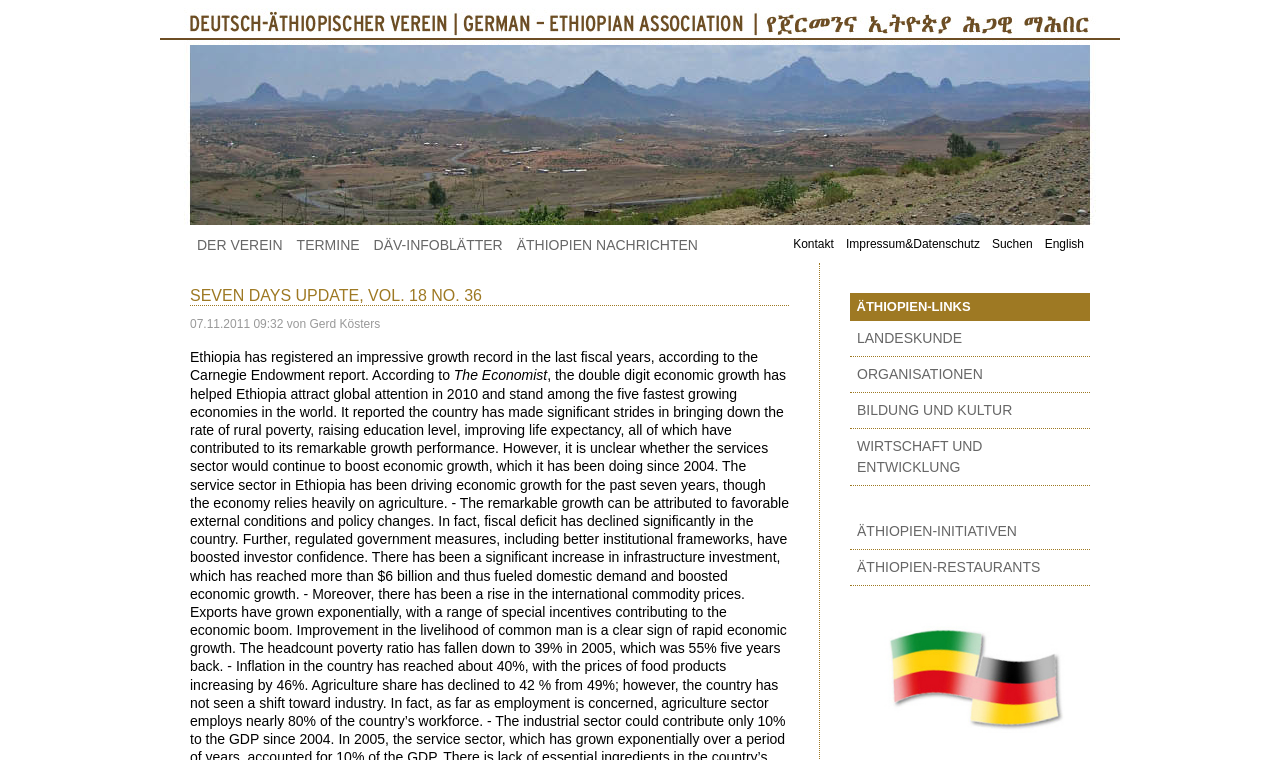Provide an in-depth caption for the contents of the webpage.

The webpage appears to be a news article or update from the German Ethiopian Association. At the top, there is a figure with a link to the association's website. Below it, there is an image of a news reader. 

The main navigation menu is located at the top center of the page, with links to sections such as "DER VEREIN" (The Association), "TERMINE" (Events), "DÄV-INFOBLÄTTER" (Information Leaflets), "ÄTHIOPIEN NACHRICHTEN" (Ethiopian News), and others. 

On the right side of the page, there is a secondary navigation menu with links to "Kontakt" (Contact), "Impressum&Datenschutz" (Imprint and Data Protection), "Suchen" (Search), and "English" (English version of the website).

The main content of the page is divided into two sections. The first section has a heading "SEVEN DAYS UPDATE, VOL. 18 NO. 36" and displays a news article with a timestamp "07.11.2011 09:32" and an author "von Gerd Kösters". The article discusses Ethiopia's economic growth according to a Carnegie Endowment report, citing The Economist as a source.

The second section is headed "ÄTHIOPIEN-LINKS" (Ethiopian Links) and contains links to various categories such as "LANDESKUNDE" (Country Studies), "ORGANISATIONEN" (Organizations), "BILDUNG UND KULTUR" (Education and Culture), and others. At the bottom of the page, there is a figure with no description.